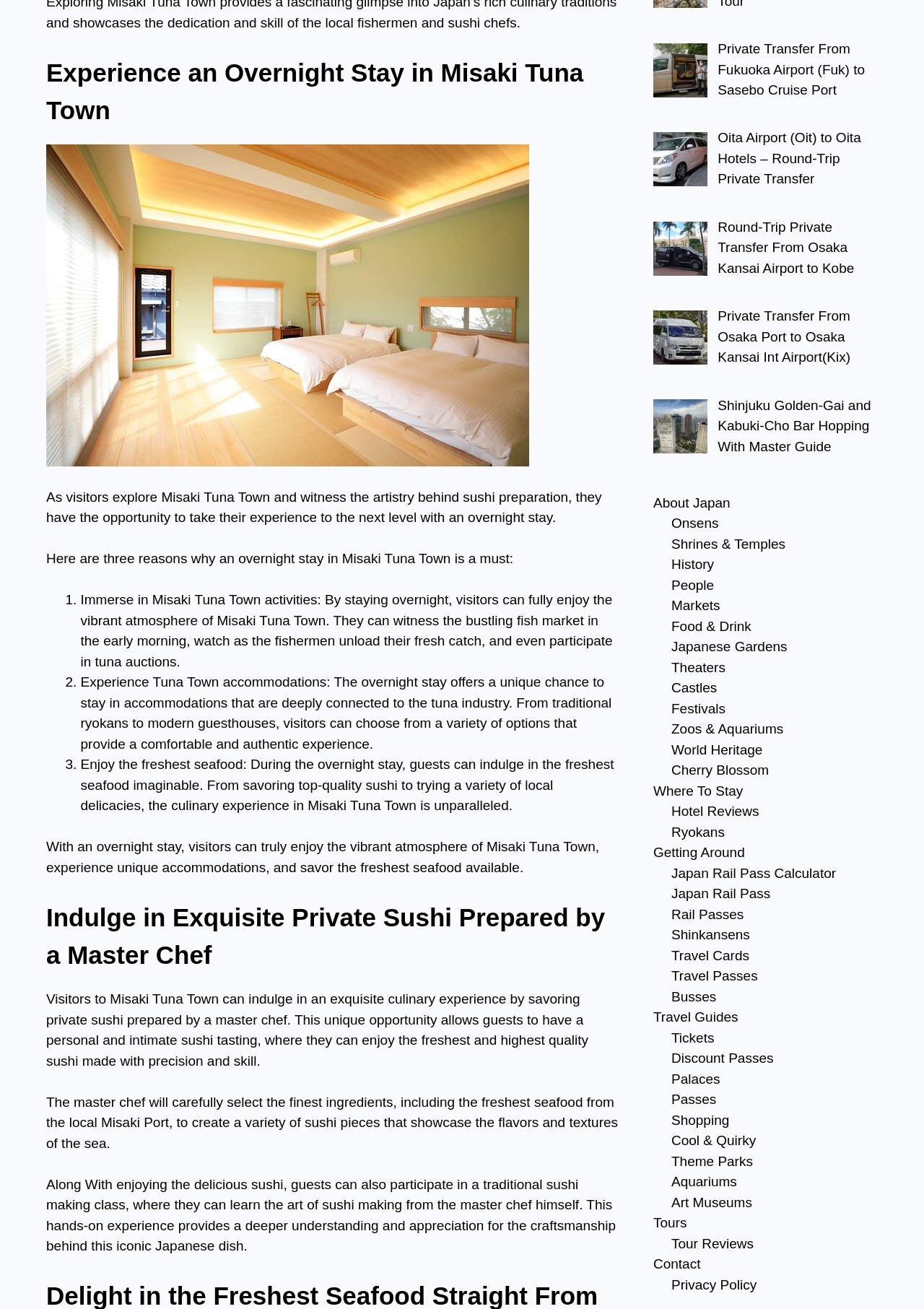Based on the element description "Shrines & Temples", predict the bounding box coordinates of the UI element.

[0.727, 0.41, 0.85, 0.421]